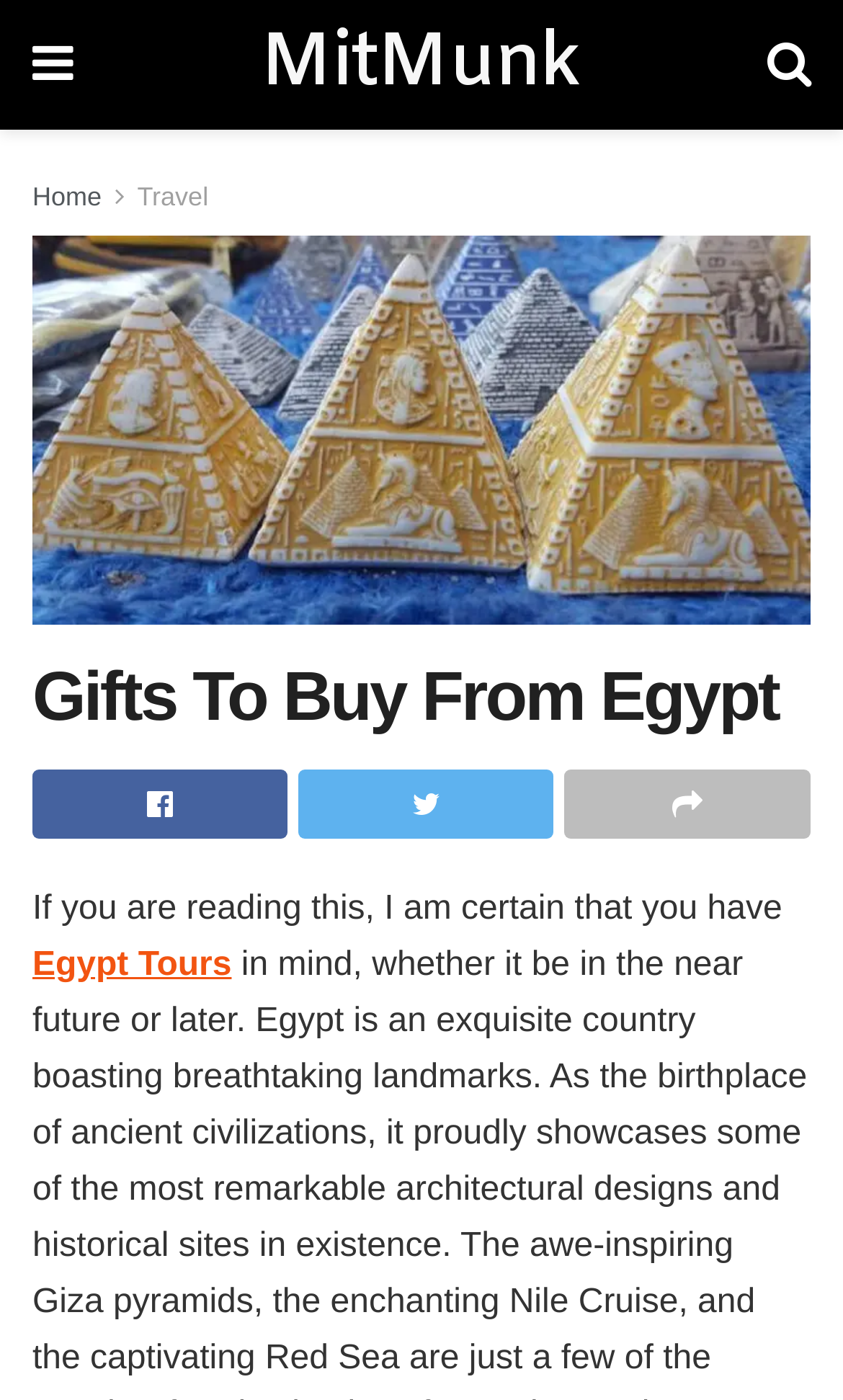Given the webpage screenshot, identify the bounding box of the UI element that matches this description: "MitMunk".

[0.309, 0.02, 0.689, 0.073]